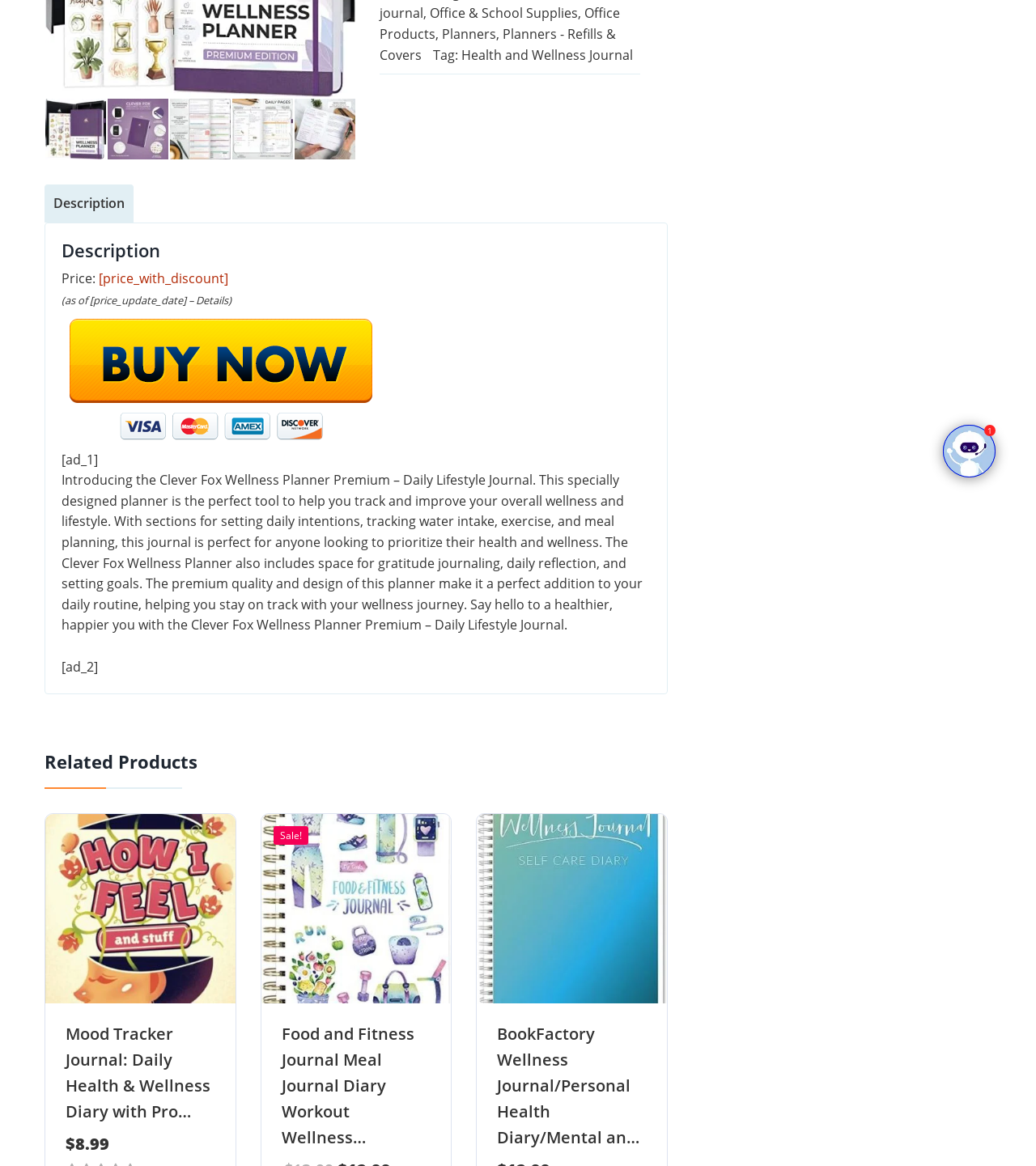Ascertain the bounding box coordinates for the UI element detailed here: "Health and Wellness Journal". The coordinates should be provided as [left, top, right, bottom] with each value being a float between 0 and 1.

[0.445, 0.039, 0.611, 0.055]